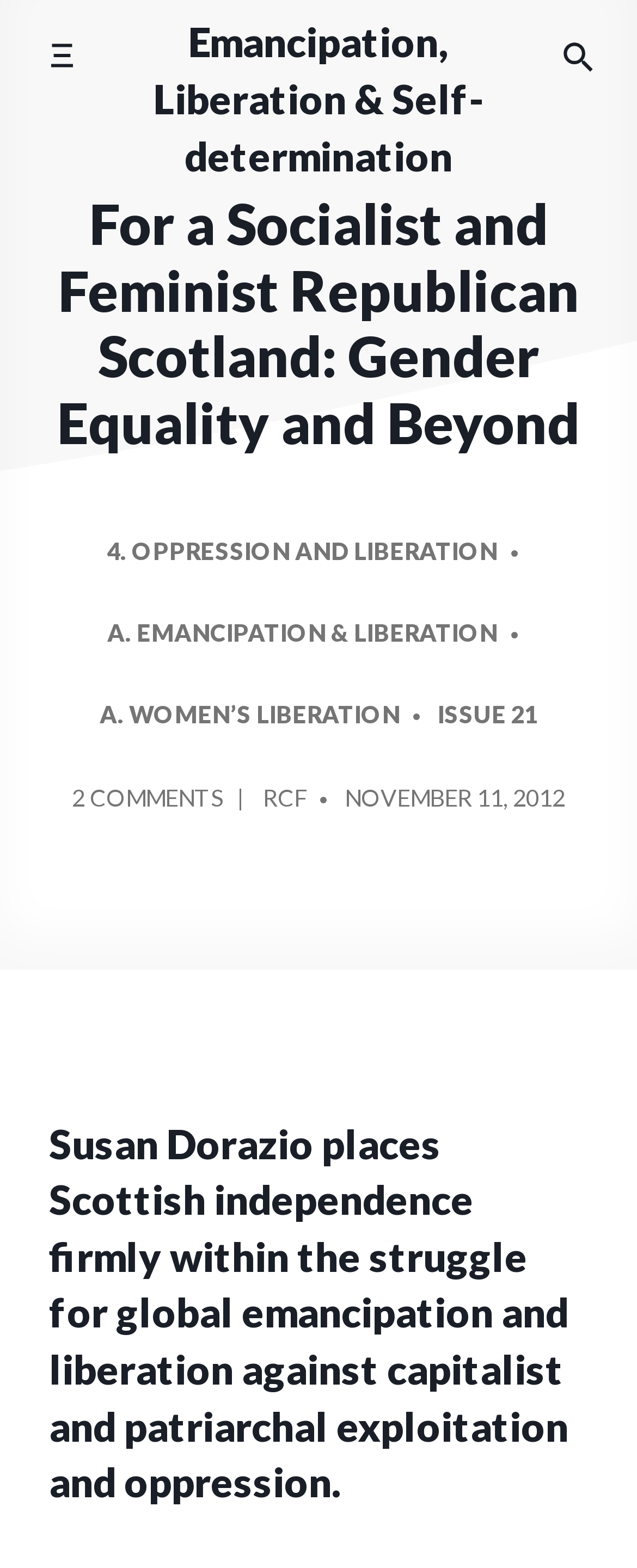Given the element description "RCF", identify the bounding box of the corresponding UI element.

[0.413, 0.482, 0.482, 0.535]